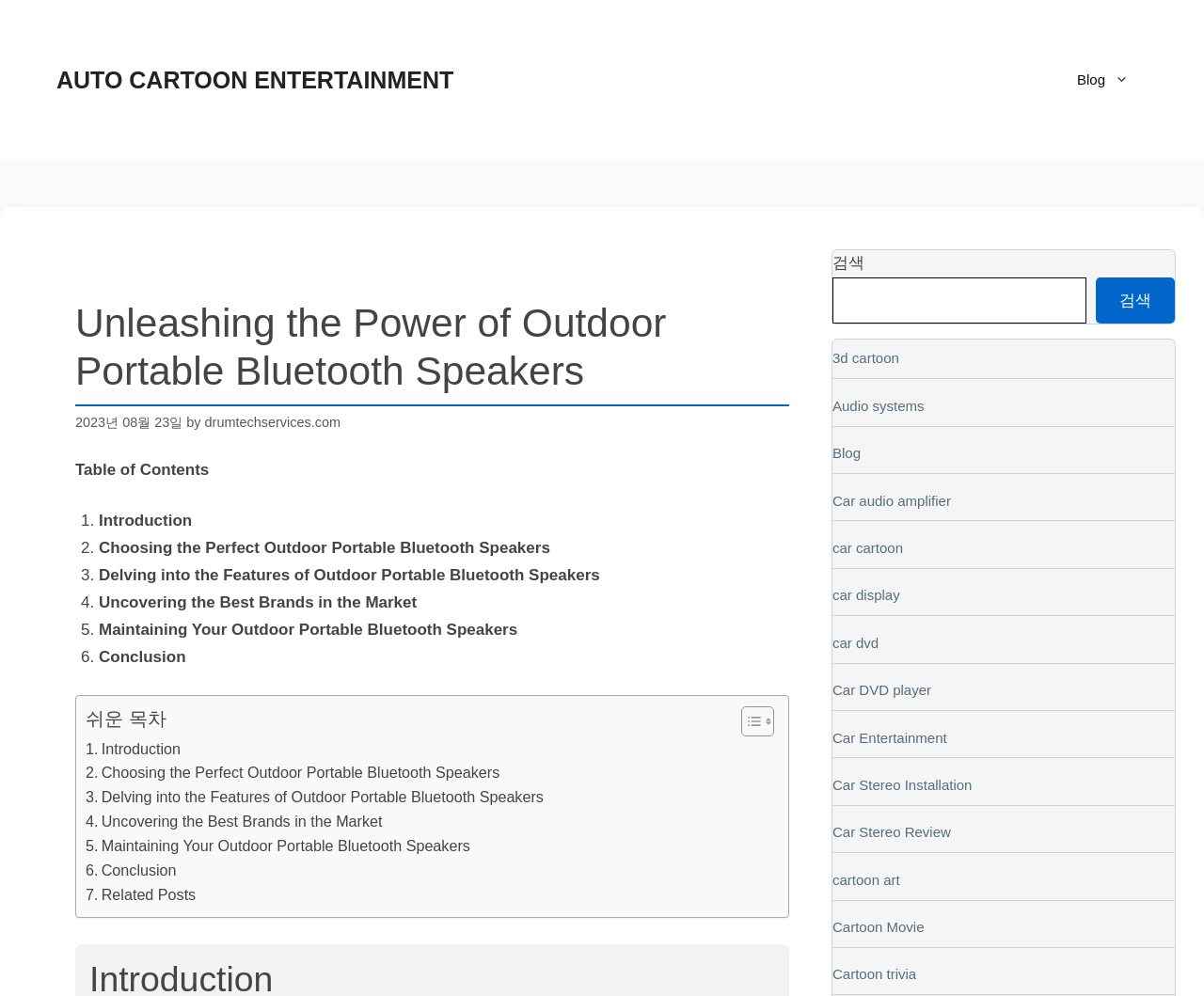Please identify the bounding box coordinates of the element that needs to be clicked to execute the following command: "Go to the 'Blog' page". Provide the bounding box using four float numbers between 0 and 1, formatted as [left, top, right, bottom].

[0.879, 0.057, 0.953, 0.104]